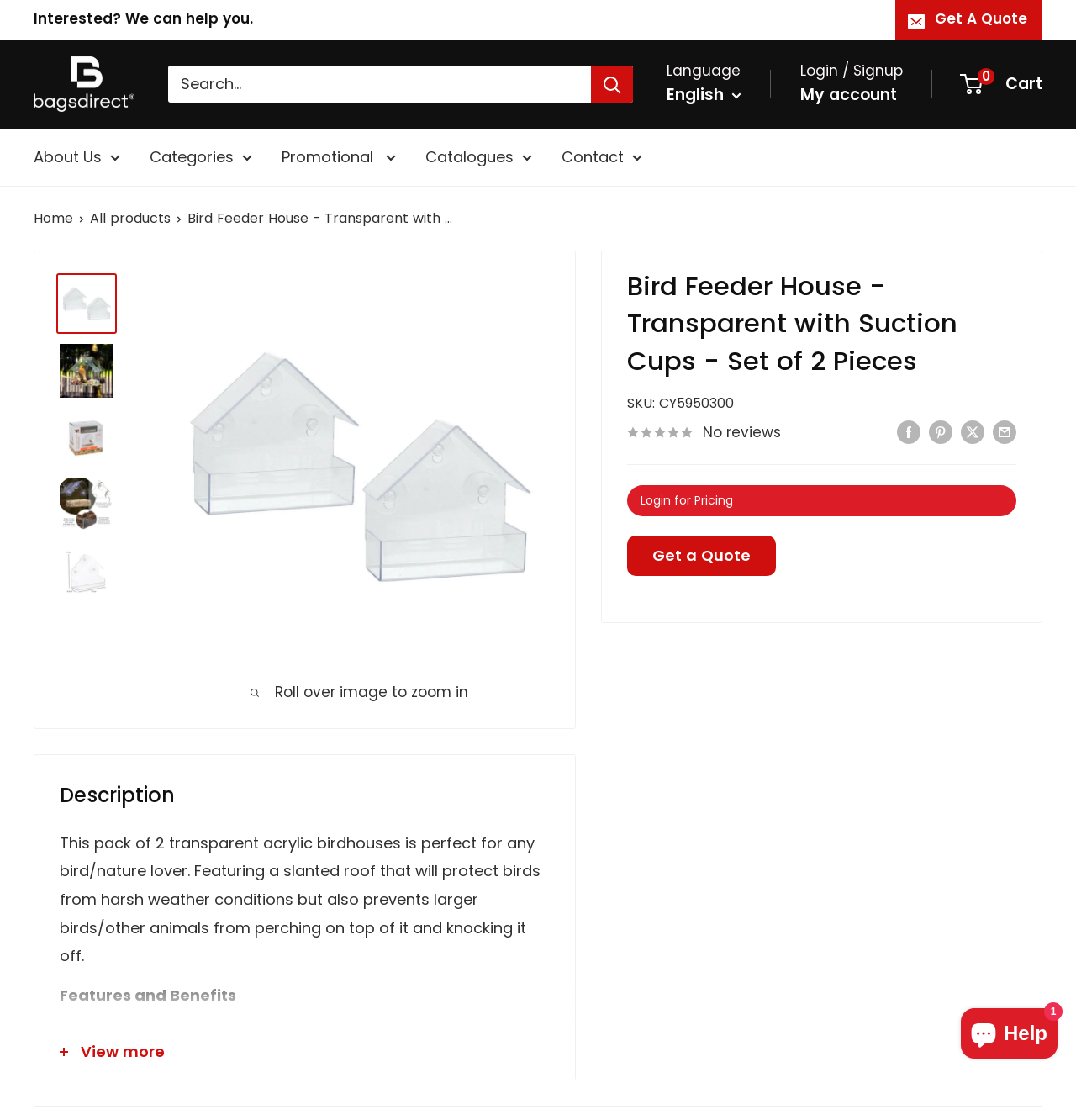Please locate the bounding box coordinates of the region I need to click to follow this instruction: "View product details".

[0.157, 0.247, 0.511, 0.587]